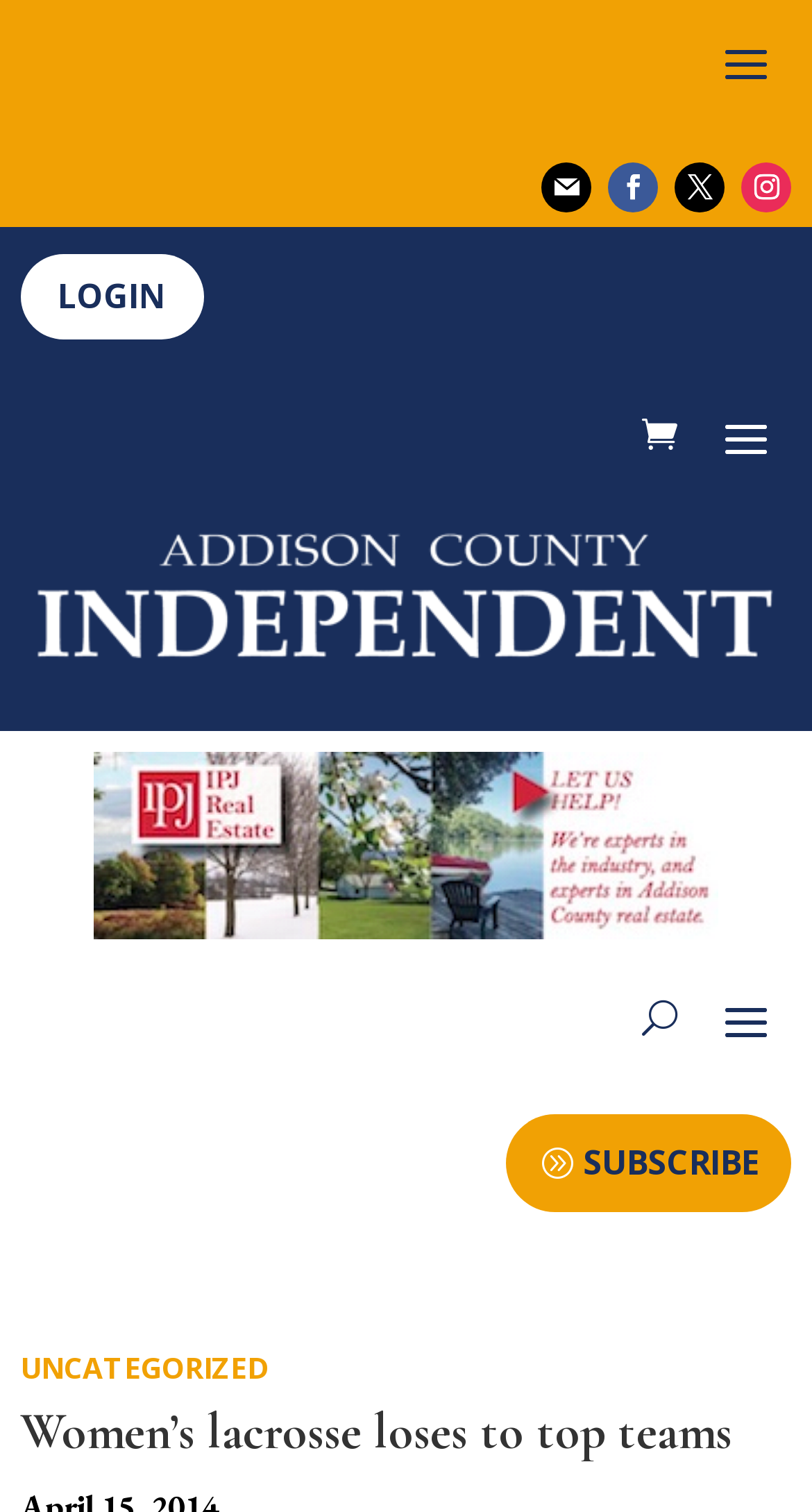Show the bounding box coordinates for the HTML element as described: "Follow".

[0.749, 0.107, 0.811, 0.14]